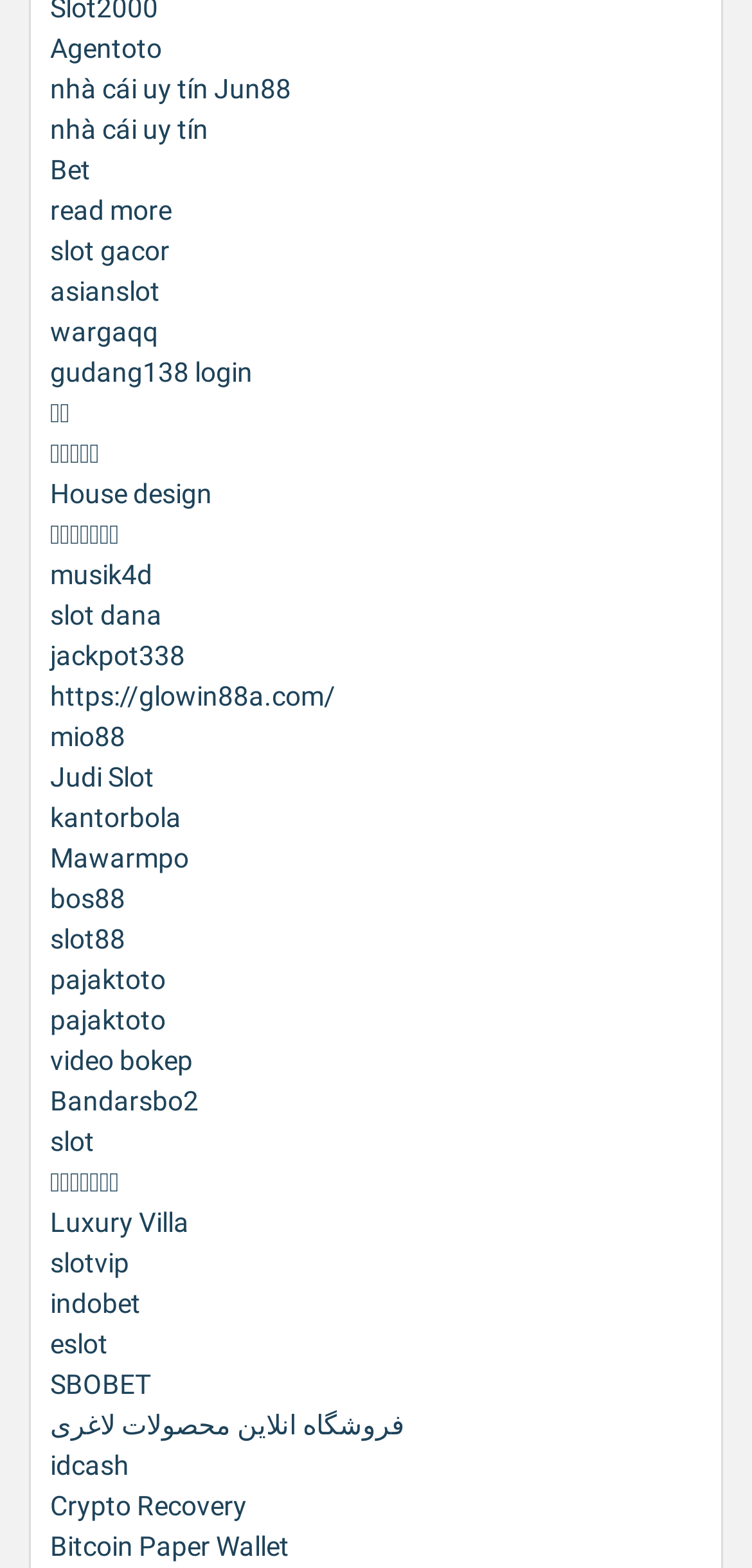Answer the following query with a single word or phrase:
What is the first link on the webpage?

Agentoto